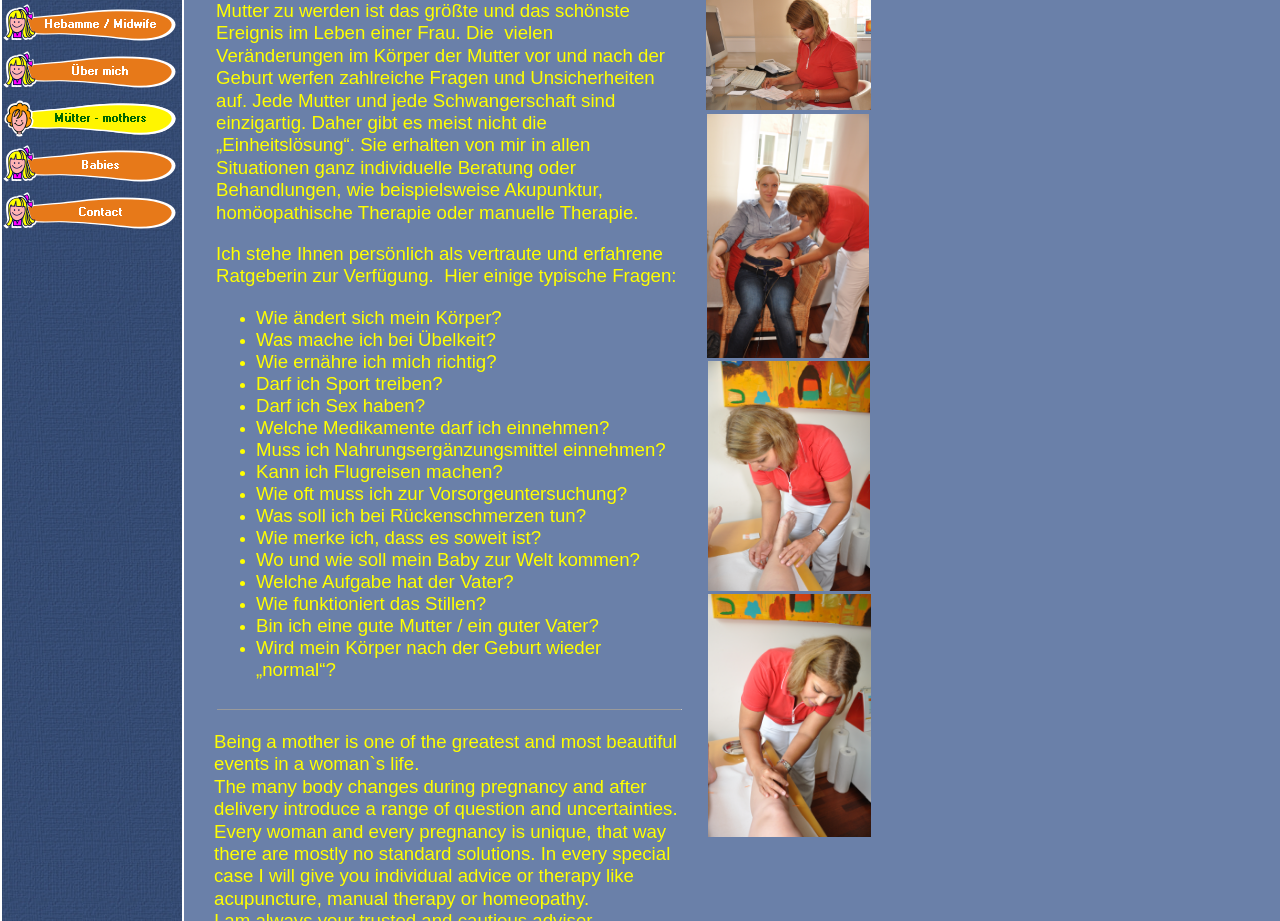Are there any images on the webpage?
Refer to the screenshot and deliver a thorough answer to the question presented.

The webpage has several images, including a logo or icon for each navigation option, and possibly other images in the content area. The presence of these images suggests that there are images on the webpage.